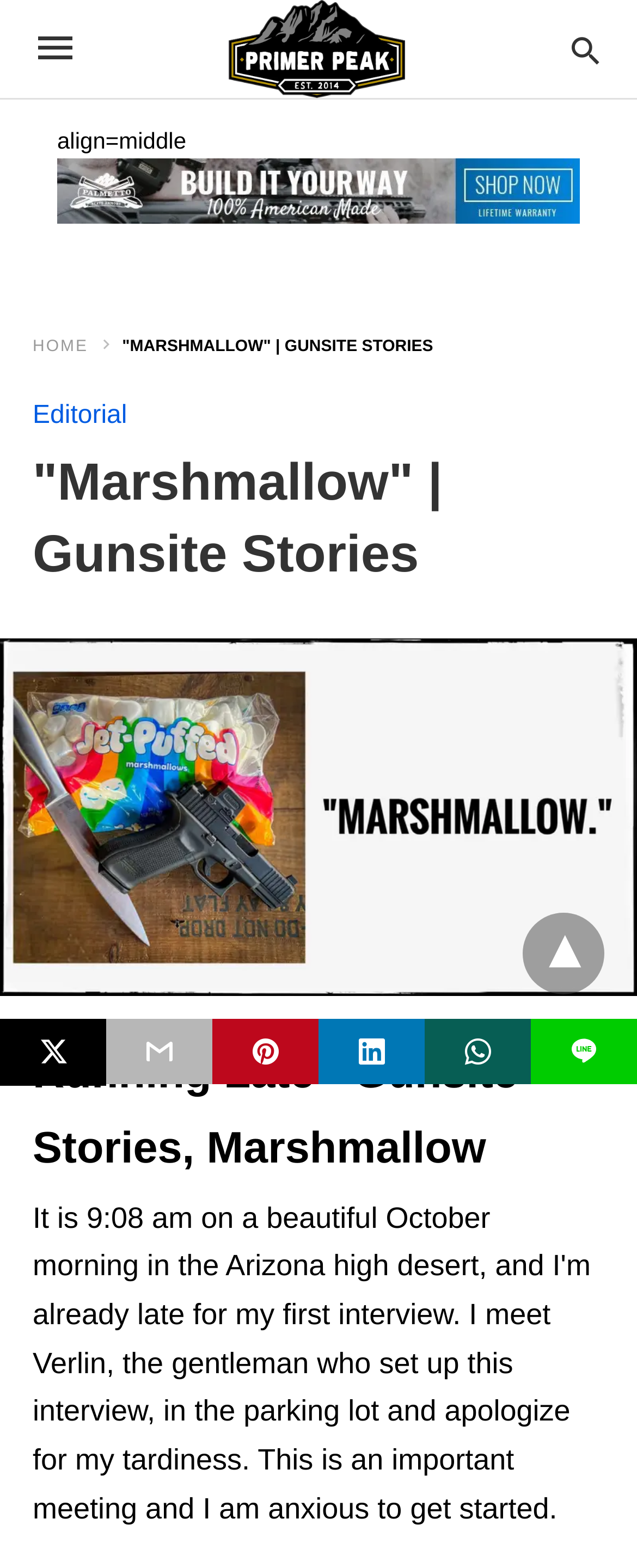Show the bounding box coordinates for the HTML element described as: "Home".

[0.051, 0.215, 0.185, 0.227]